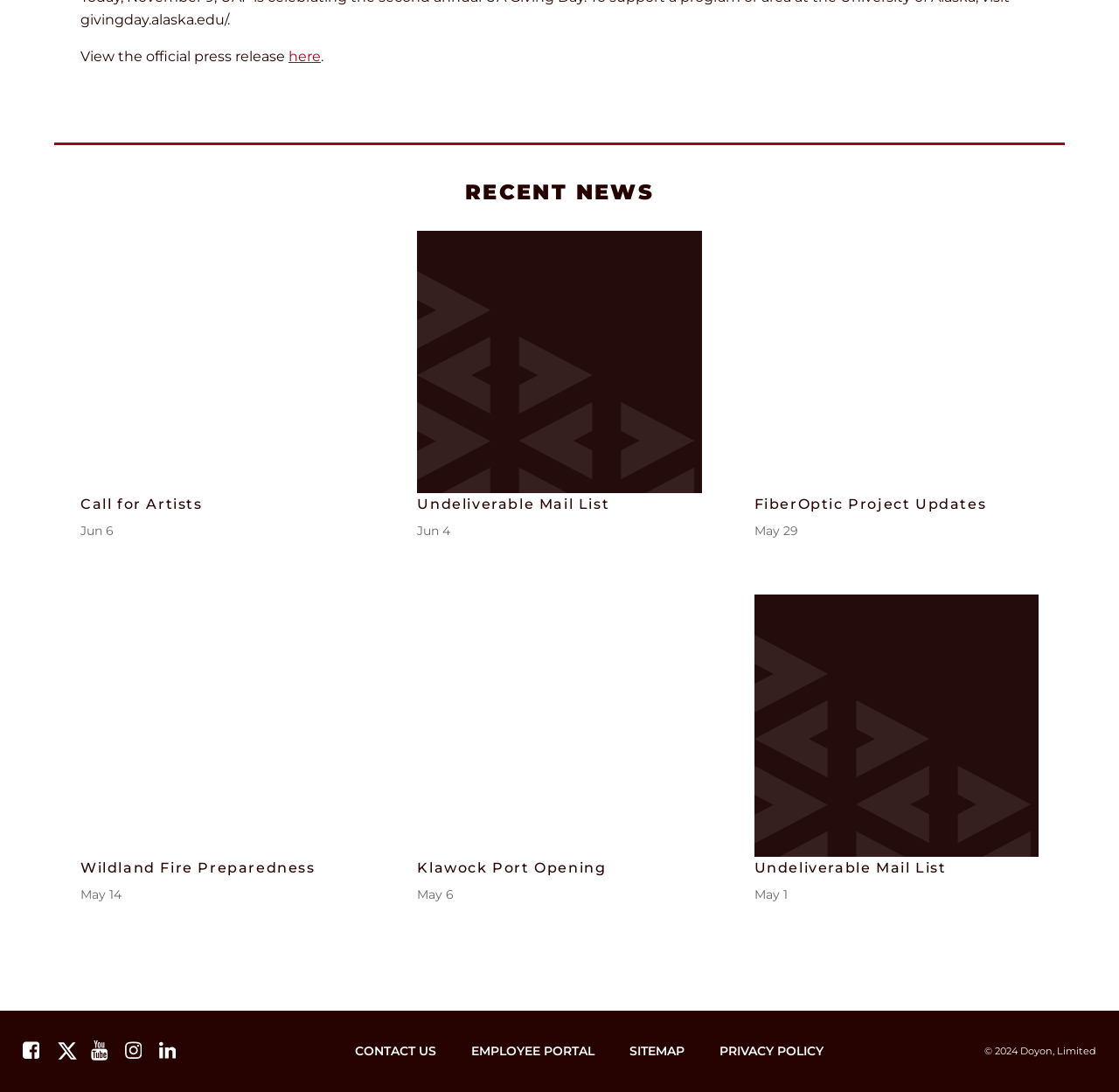Identify and provide the bounding box coordinates of the UI element described: "aria-label="linkedin.com"". The coordinates should be formatted as [left, top, right, bottom], with each number being a float between 0 and 1.

[0.142, 0.953, 0.161, 0.972]